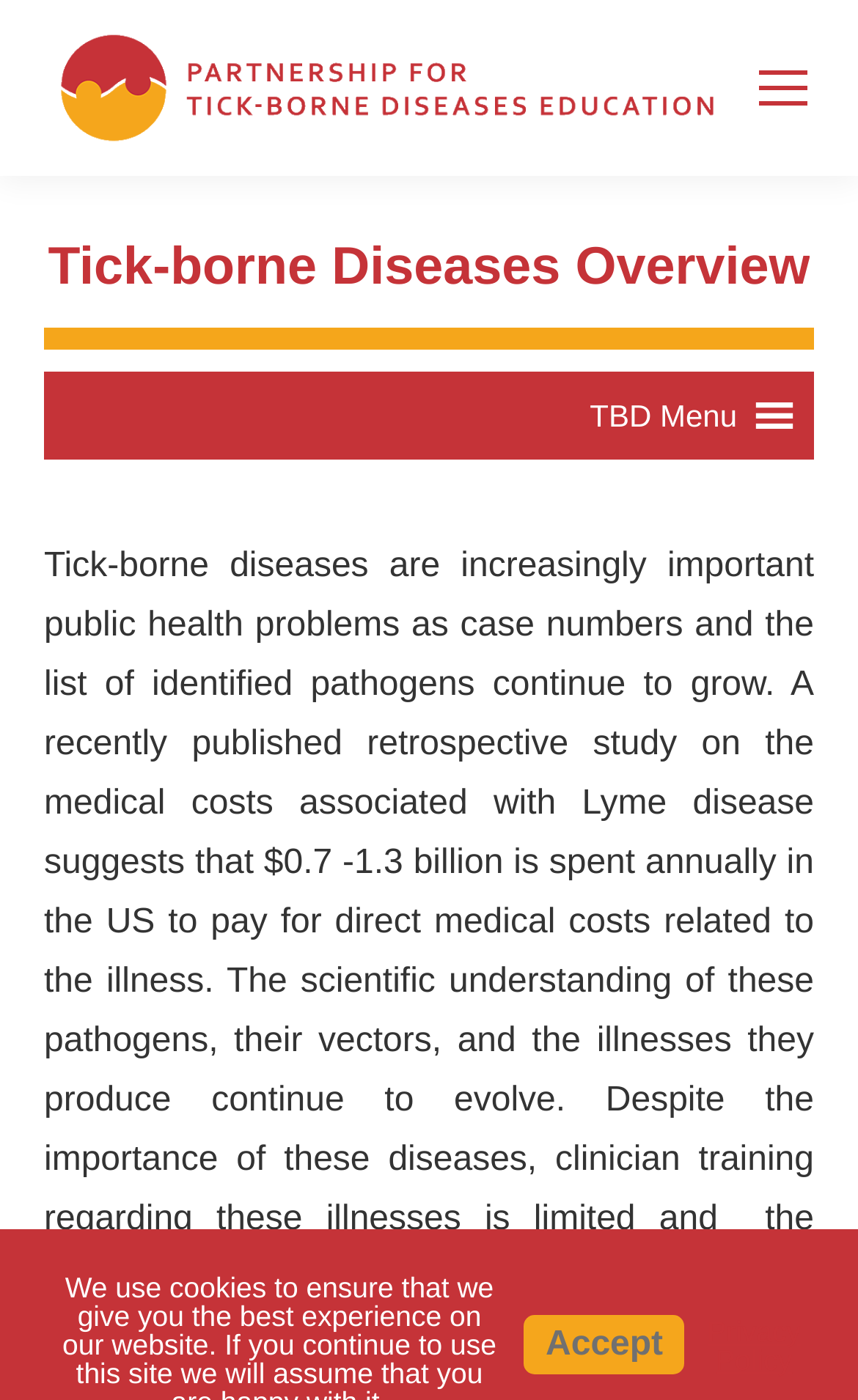Please give a succinct answer to the question in one word or phrase:
What is the text of the link at the bottom left of the screen?

Partnership for Tick-borne Diseases Education